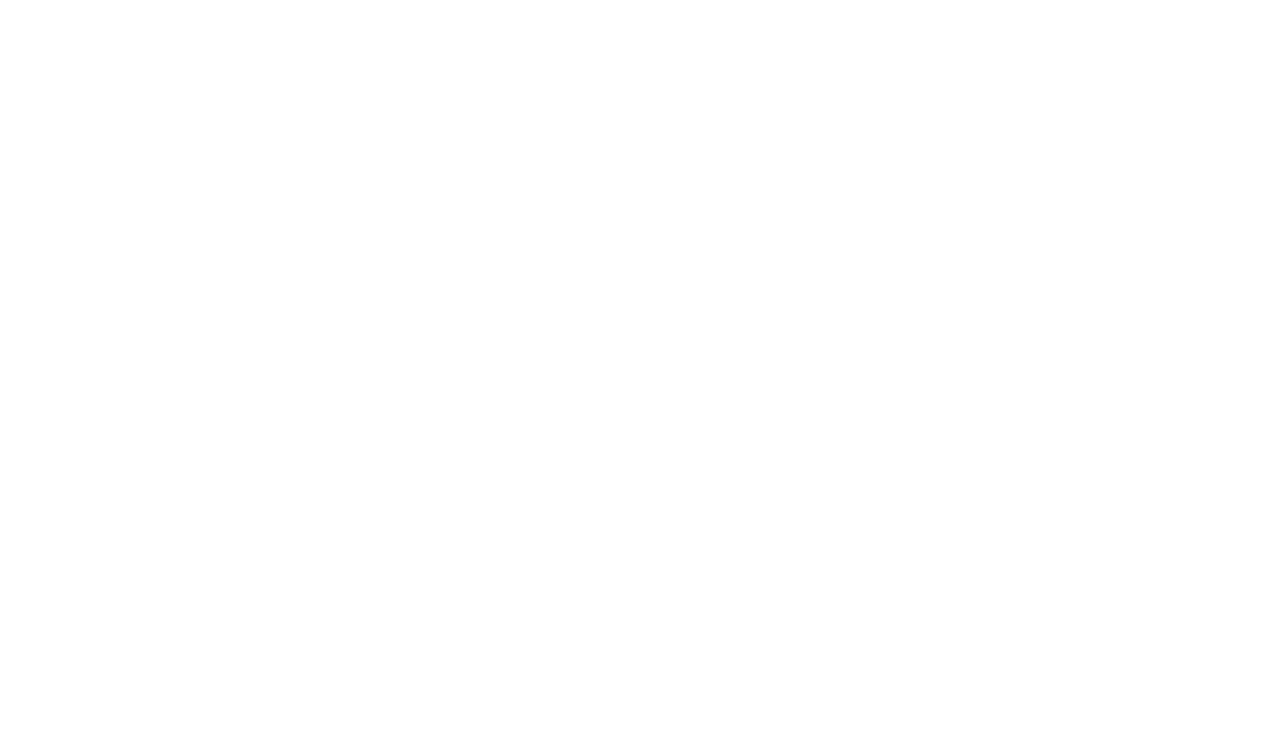What is the position of the 'Write For Us' link?
Please provide a single word or phrase in response based on the screenshot.

Bottom right